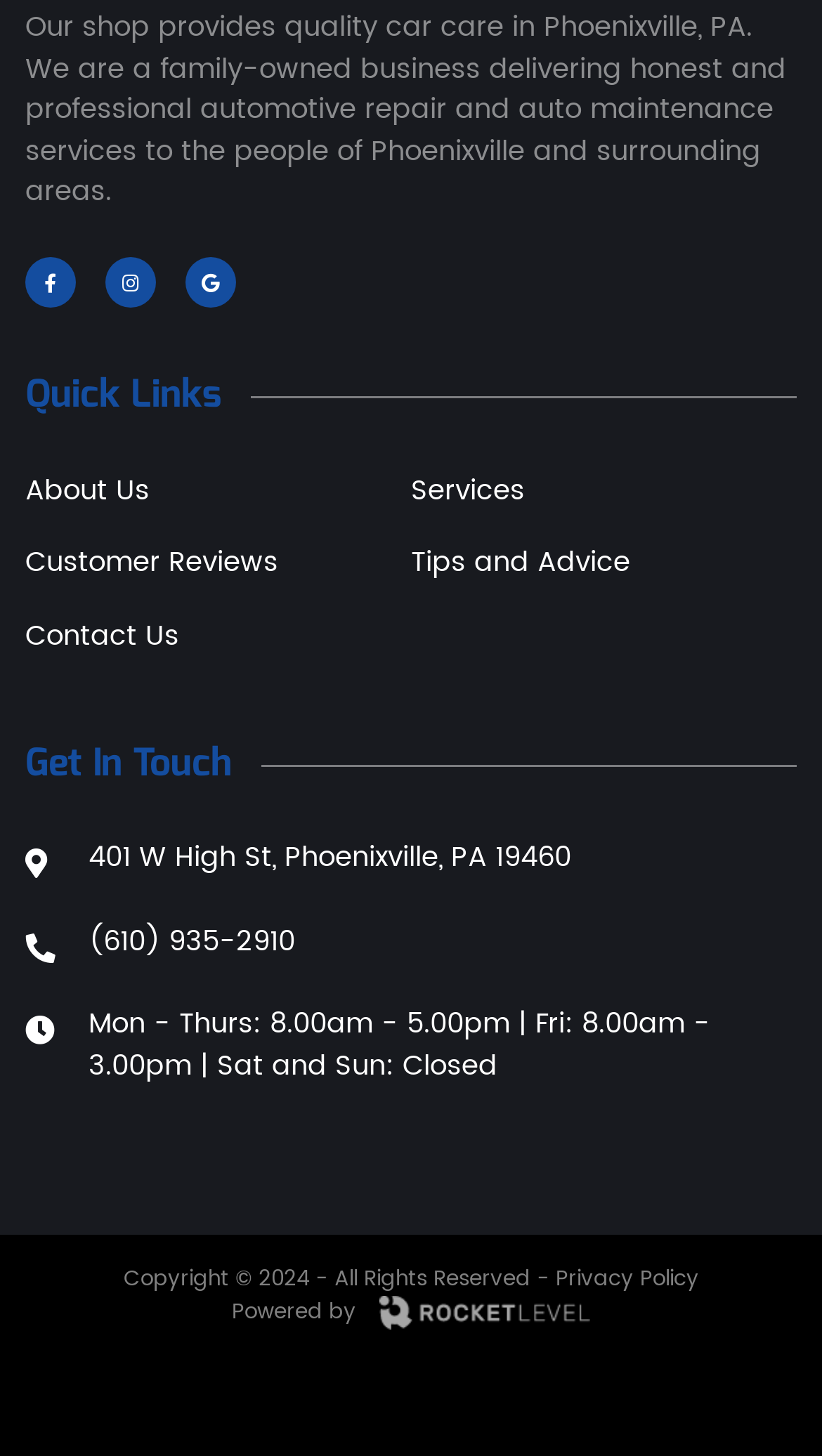What is the business type of this shop?
Can you give a detailed and elaborate answer to the question?

Based on the static text 'Our shop provides quality car care in Phoenixville, PA.', it is clear that the business type of this shop is car care.